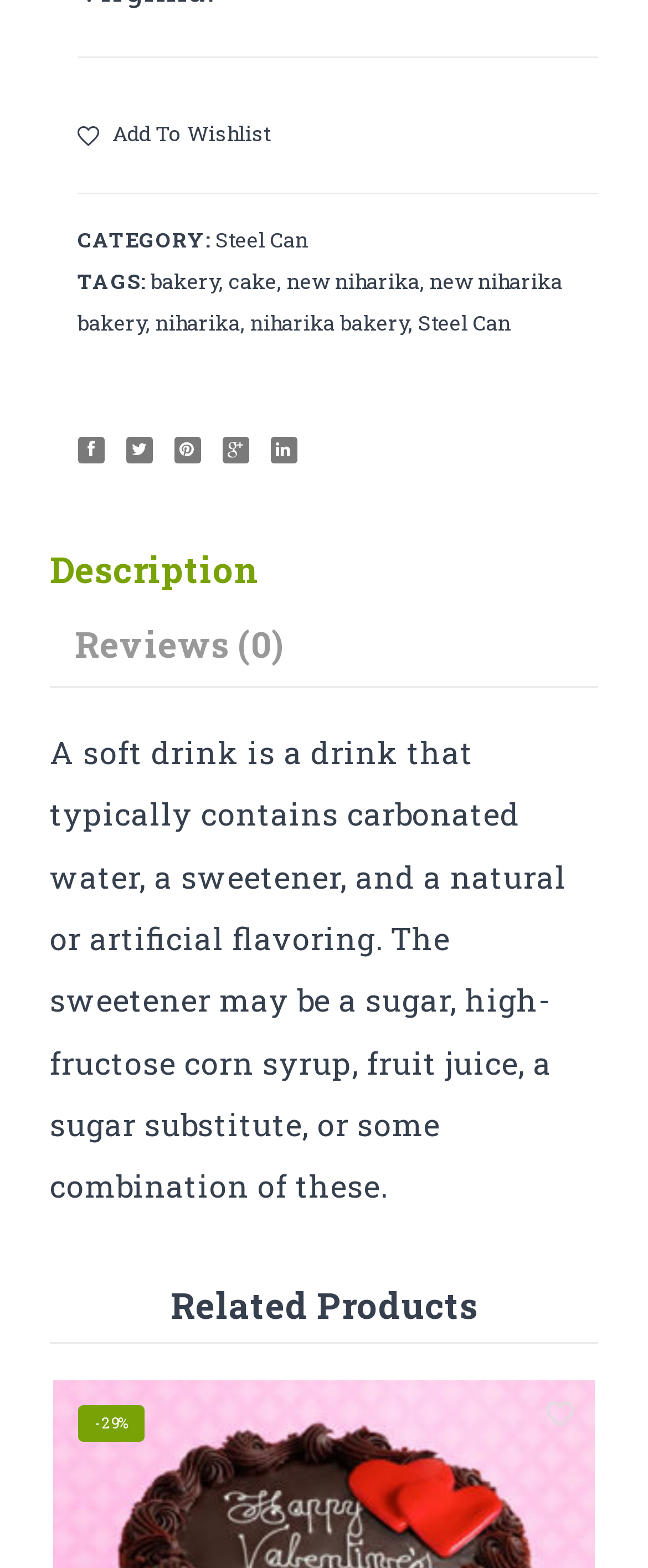Identify the bounding box coordinates necessary to click and complete the given instruction: "check post date".

None